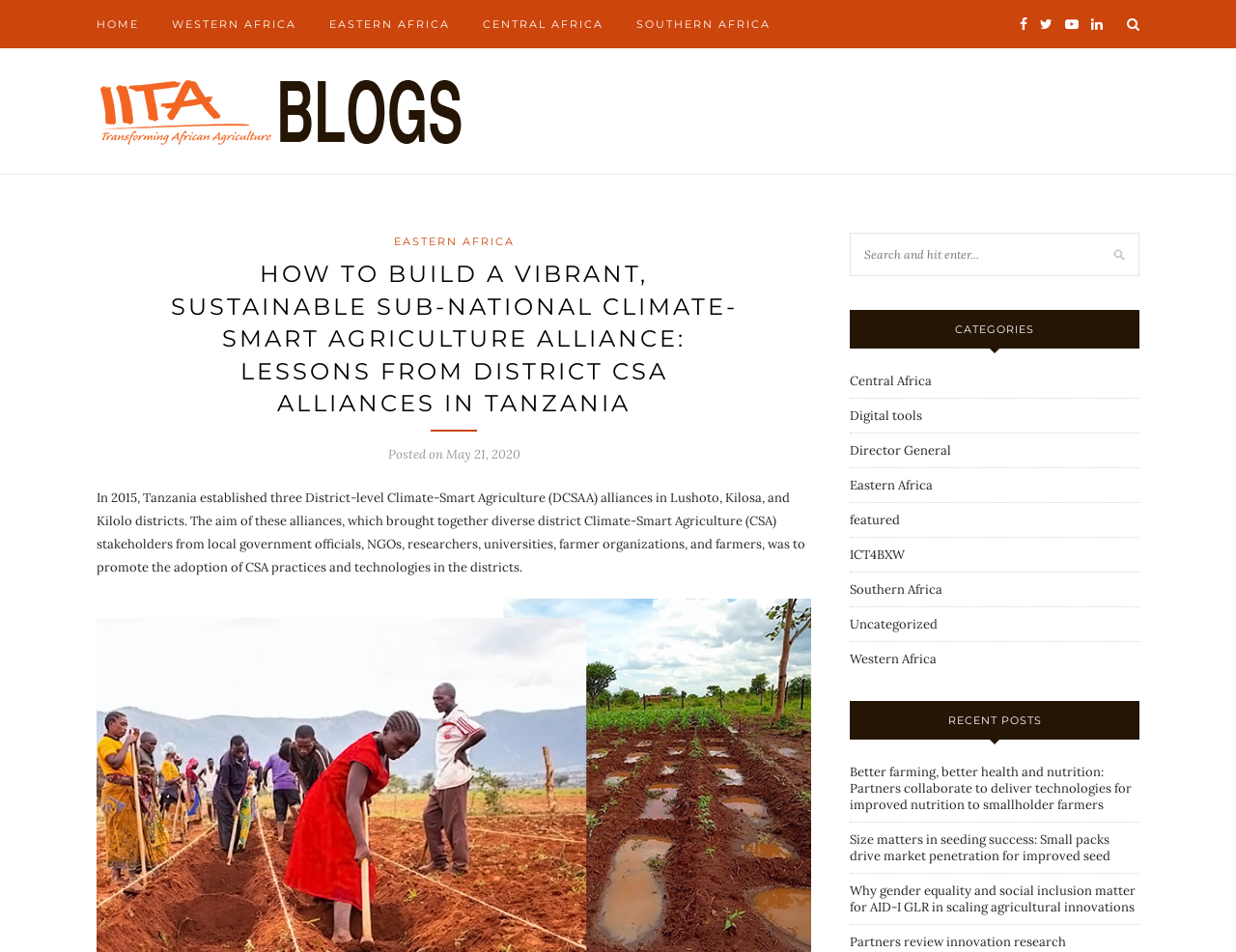Explain in detail what is displayed on the webpage.

The webpage is a blog post from IITA Blogs, titled "How to build a vibrant, sustainable sub-national Climate-Smart Agriculture alliance: Lessons from District CSA alliances in Tanzania". 

At the top of the page, there are six links: "HOME", "WESTERN AFRICA", "EASTERN AFRICA", "CENTRAL AFRICA", "SOUTHERN AFRICA", and five social media icons. Below these links, there is a heading "IITA Blogs" with a link to "IITA Blogs" and an image of the IITA Blogs logo.

The main content of the blog post starts with a heading that repeats the title of the post. Below the title, there is a line of text indicating the post date, "May 21, 2020". The blog post itself is a long paragraph of text that discusses the establishment of District-level Climate-Smart Agriculture alliances in Tanzania.

To the right of the blog post, there is a search bar with a placeholder text "Search and hit enter...". Below the search bar, there is a heading "CATEGORIES" followed by nine links to different categories, including "Central Africa", "Digital tools", and "Uncategorized". 

Further down, there is a heading "RECENT POSTS" followed by three links to recent blog posts, each with a descriptive title.